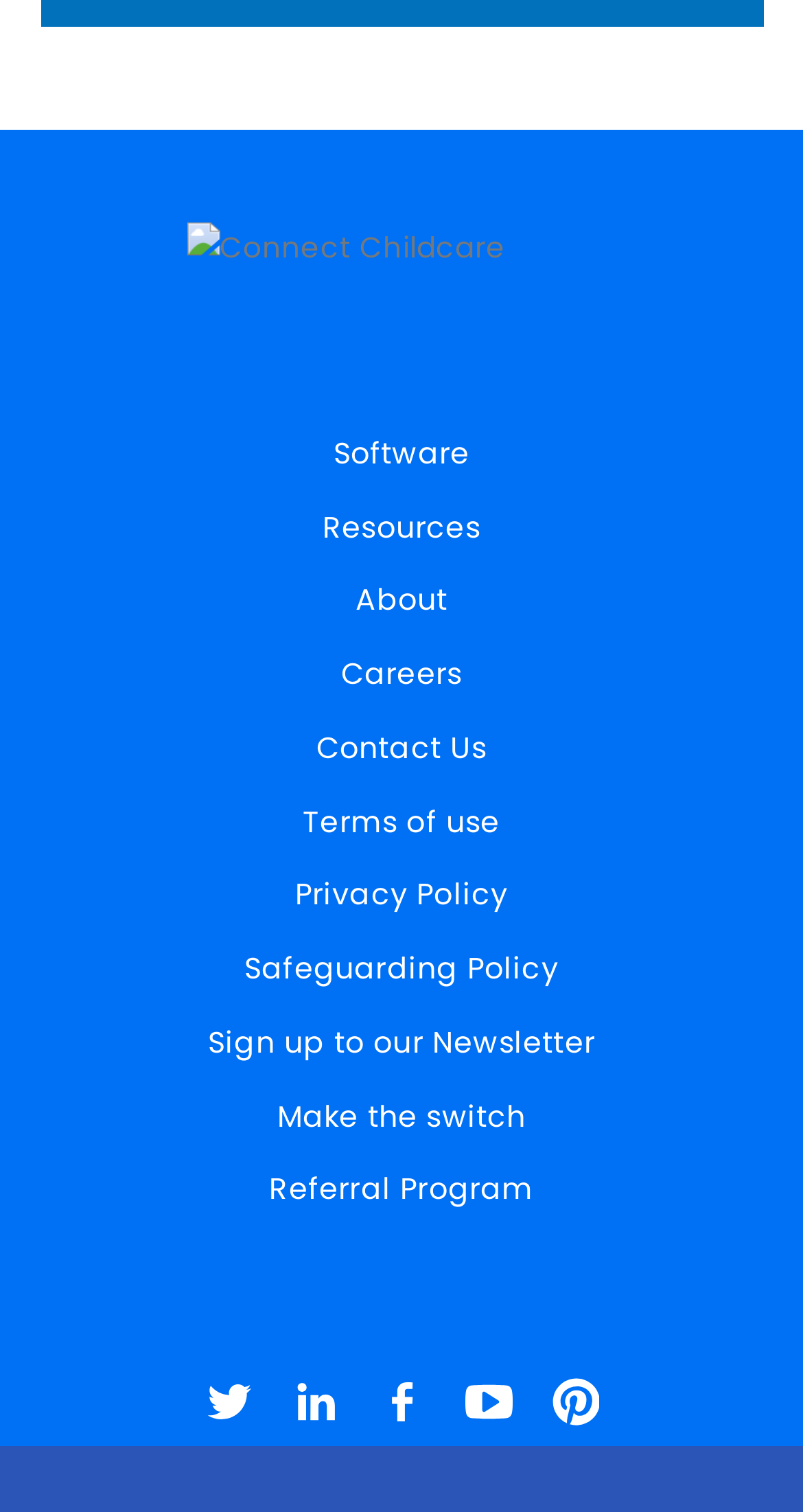Locate the UI element described as follows: "NavigueWeb". Return the bounding box coordinates as four float numbers between 0 and 1 in the order [left, top, right, bottom].

None